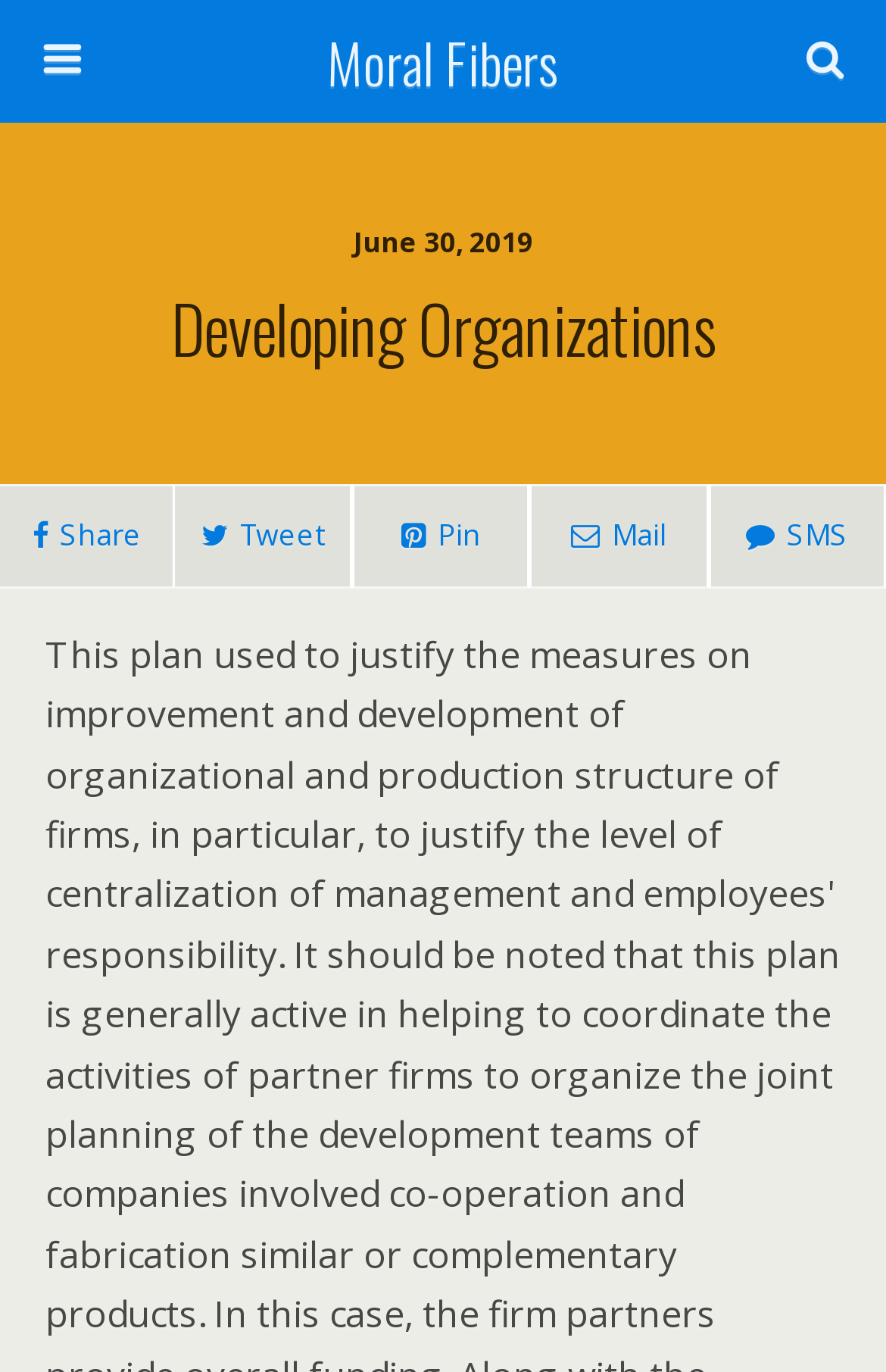Give the bounding box coordinates for the element described as: "Pin".

[0.397, 0.354, 0.598, 0.429]